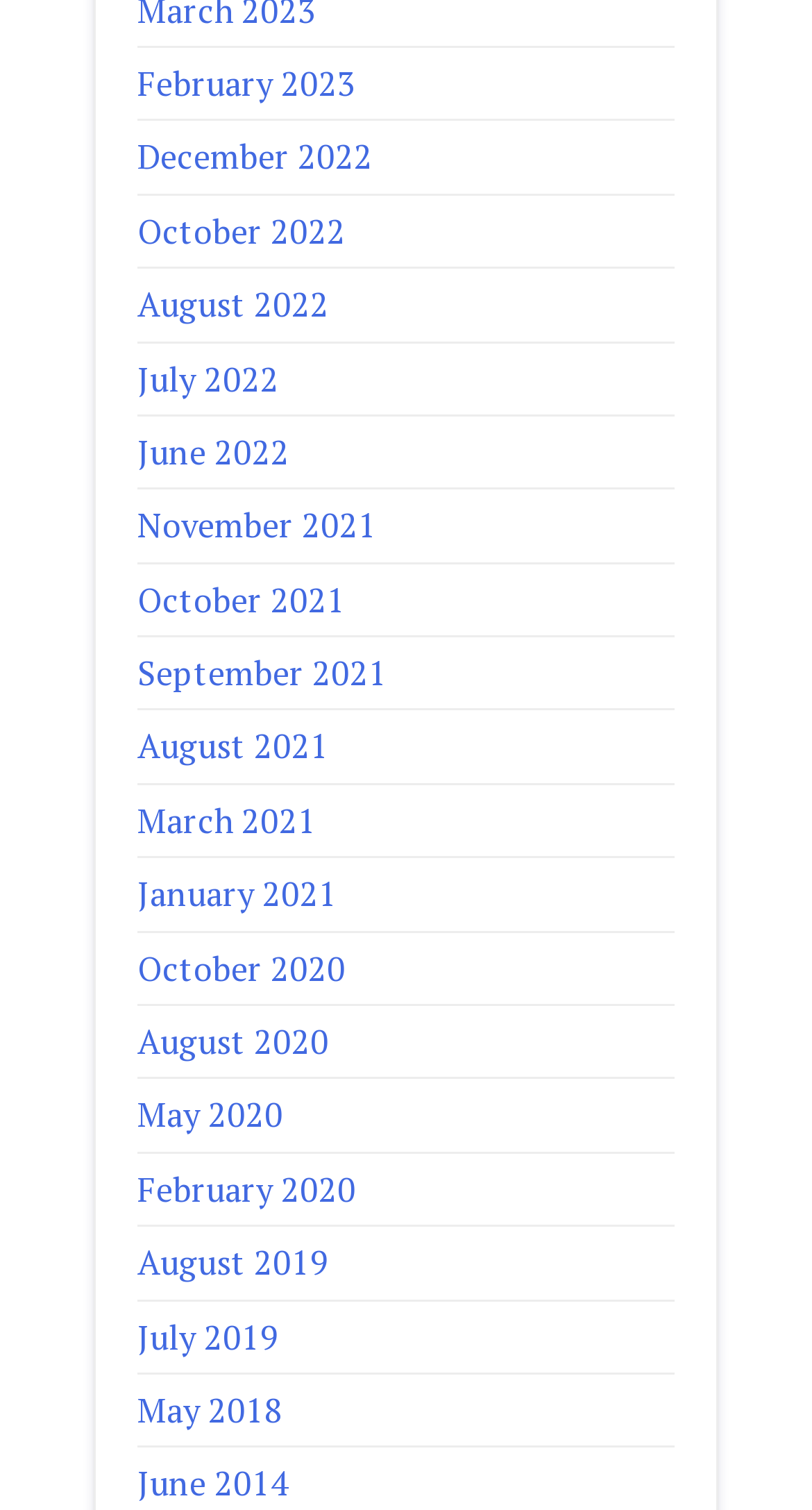Identify the bounding box for the described UI element: "May 2018".

[0.169, 0.919, 0.349, 0.949]